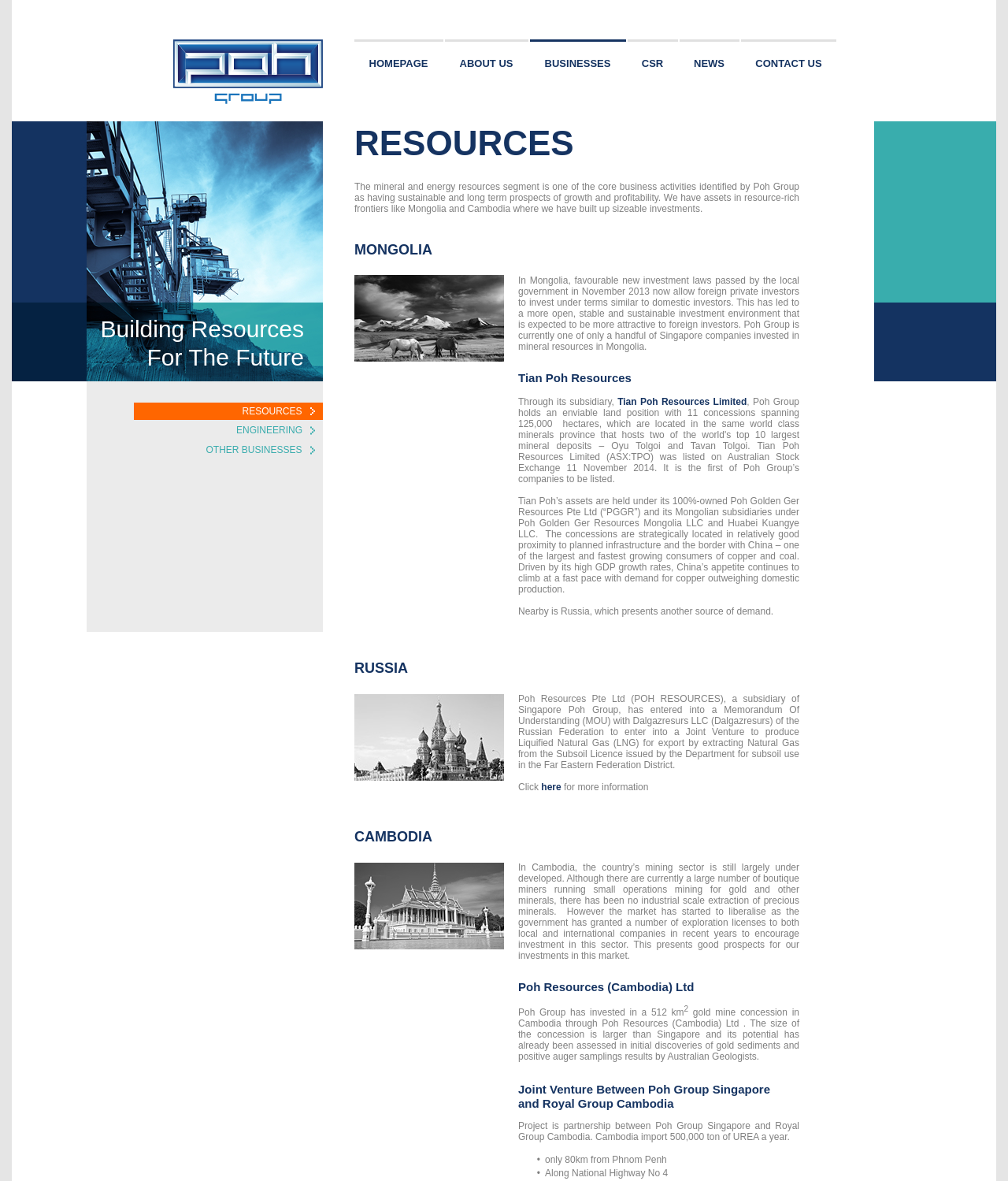Please answer the following question using a single word or phrase: 
What is the purpose of the Joint Venture between Poh Group Singapore and Royal Group Cambodia?

To produce UREA